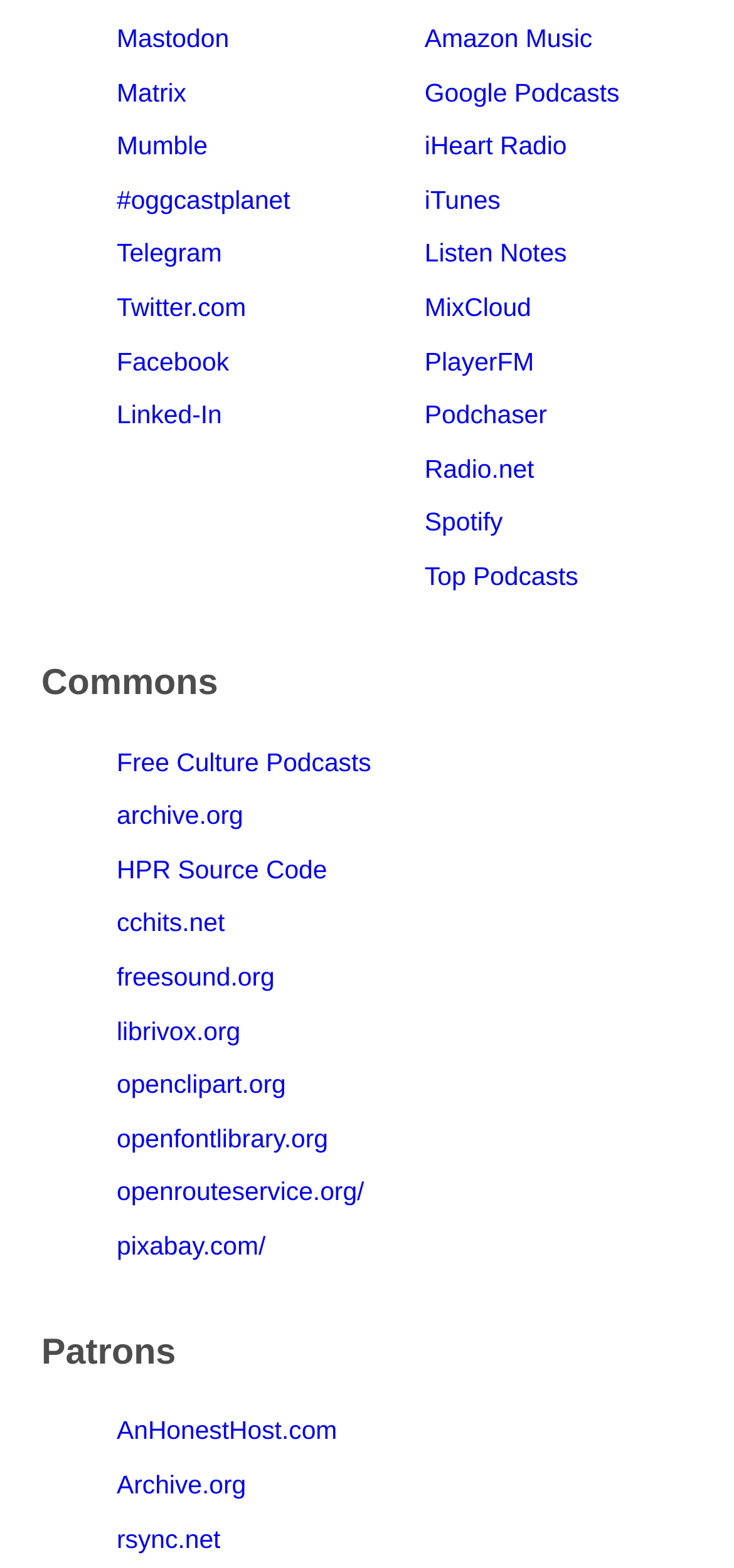Mark the bounding box of the element that matches the following description: "HPR Source Code".

[0.159, 0.545, 0.446, 0.563]